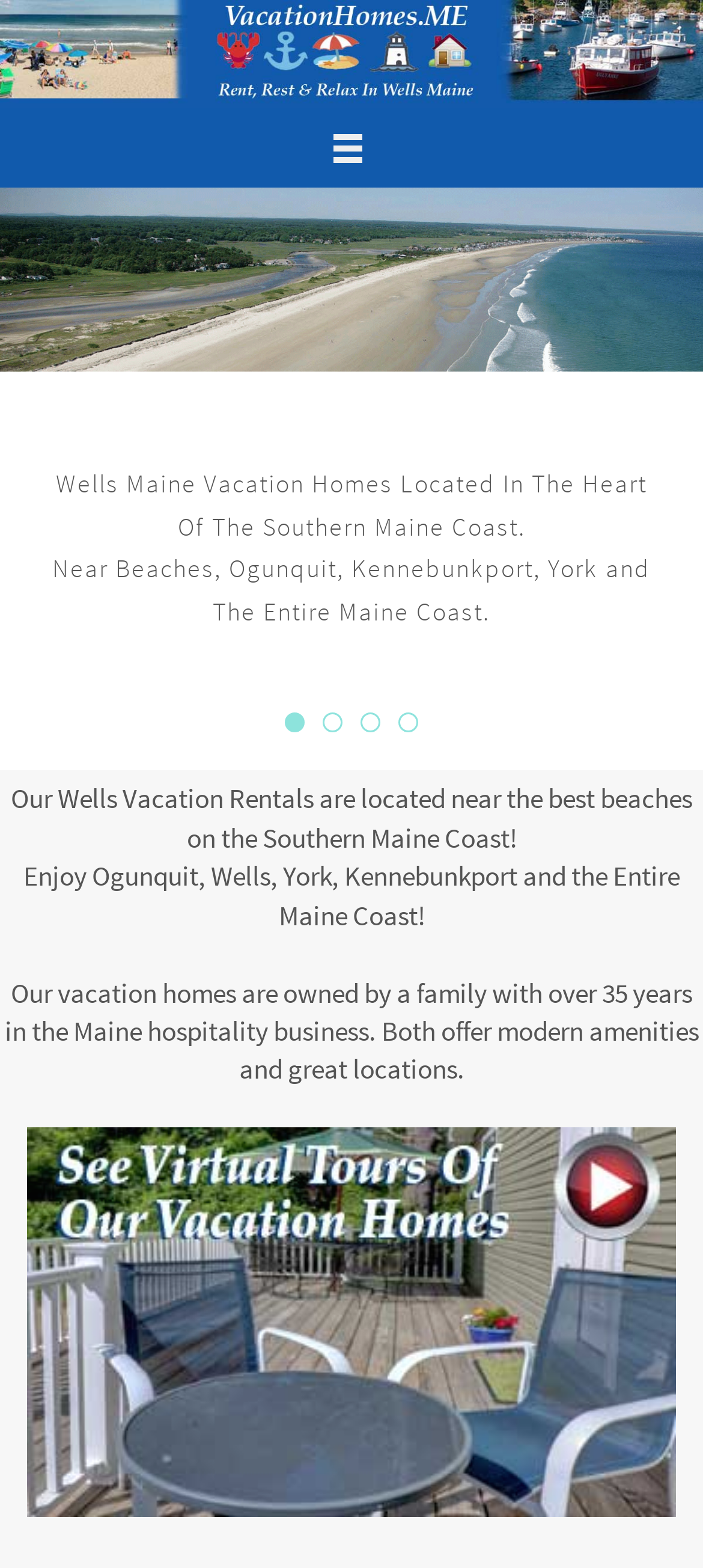Generate an in-depth caption that captures all aspects of the webpage.

The webpage is about Wells Maine family vacation home rentals. At the top, there is a button with an icon on the left side of the page. Below the button, there is a link that spans the entire width of the page. Next to the link, there is an image that takes up about a quarter of the page's width. 

The main content of the page starts with a heading, followed by two paragraphs of text that describe the location of the vacation homes. The first paragraph mentions that the homes are located in the heart of the southern Maine coast, and the second paragraph lists nearby beaches and towns, including Ogunquit, Kennebunkport, and York.

Below the paragraphs, there is a table with four links, labeled from 1 to 4, arranged horizontally. The table is centered on the page. 

Further down, there are three more paragraphs of text. The first paragraph highlights the benefits of the vacation rentals, mentioning their proximity to the best beaches on the southern Maine coast. The second paragraph encourages visitors to enjoy the surrounding areas, including Ogunquit, Wells, York, and Kennebunkport. The third paragraph provides more information about the vacation homes, stating that they are owned by a family with over 35 years of experience in the Maine hospitality business and offering modern amenities and great locations.

At the bottom of the page, there is a link that spans the entire width of the page, accompanied by an image that takes up most of the page's width.